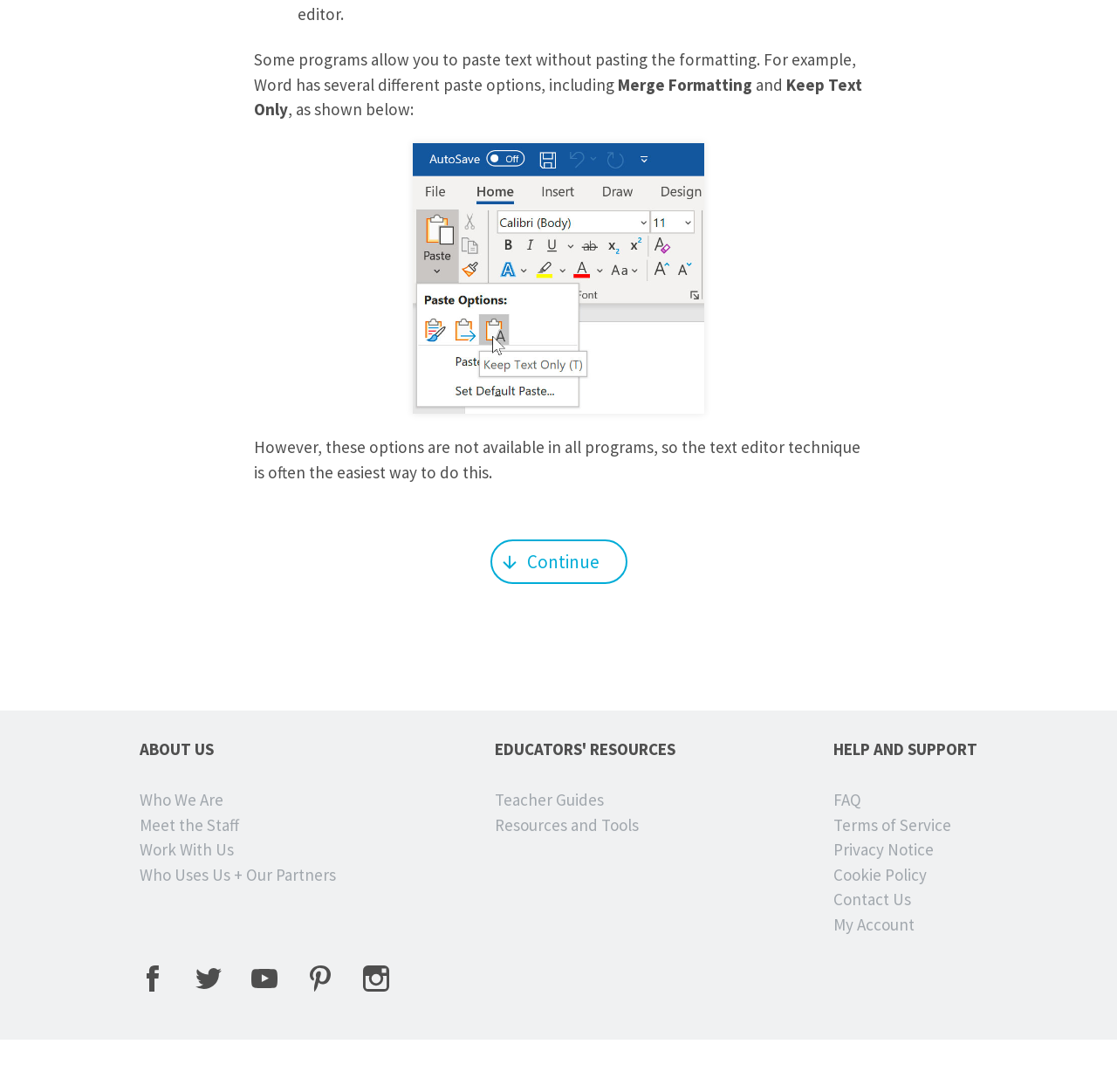Please locate the bounding box coordinates for the element that should be clicked to achieve the following instruction: "Go to 'Teacher Guides' page". Ensure the coordinates are given as four float numbers between 0 and 1, i.e., [left, top, right, bottom].

[0.443, 0.723, 0.54, 0.742]